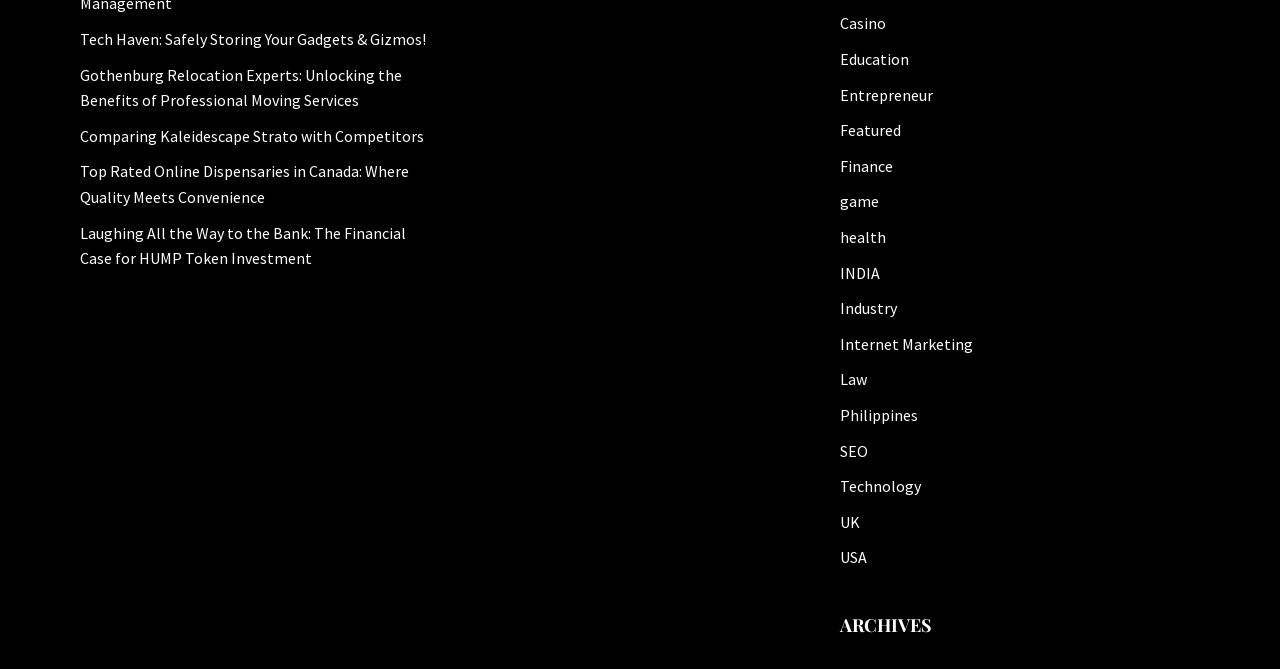Determine the bounding box of the UI element mentioned here: "CABF Objectives". The coordinates must be in the format [left, top, right, bottom] with values ranging from 0 to 1.

None